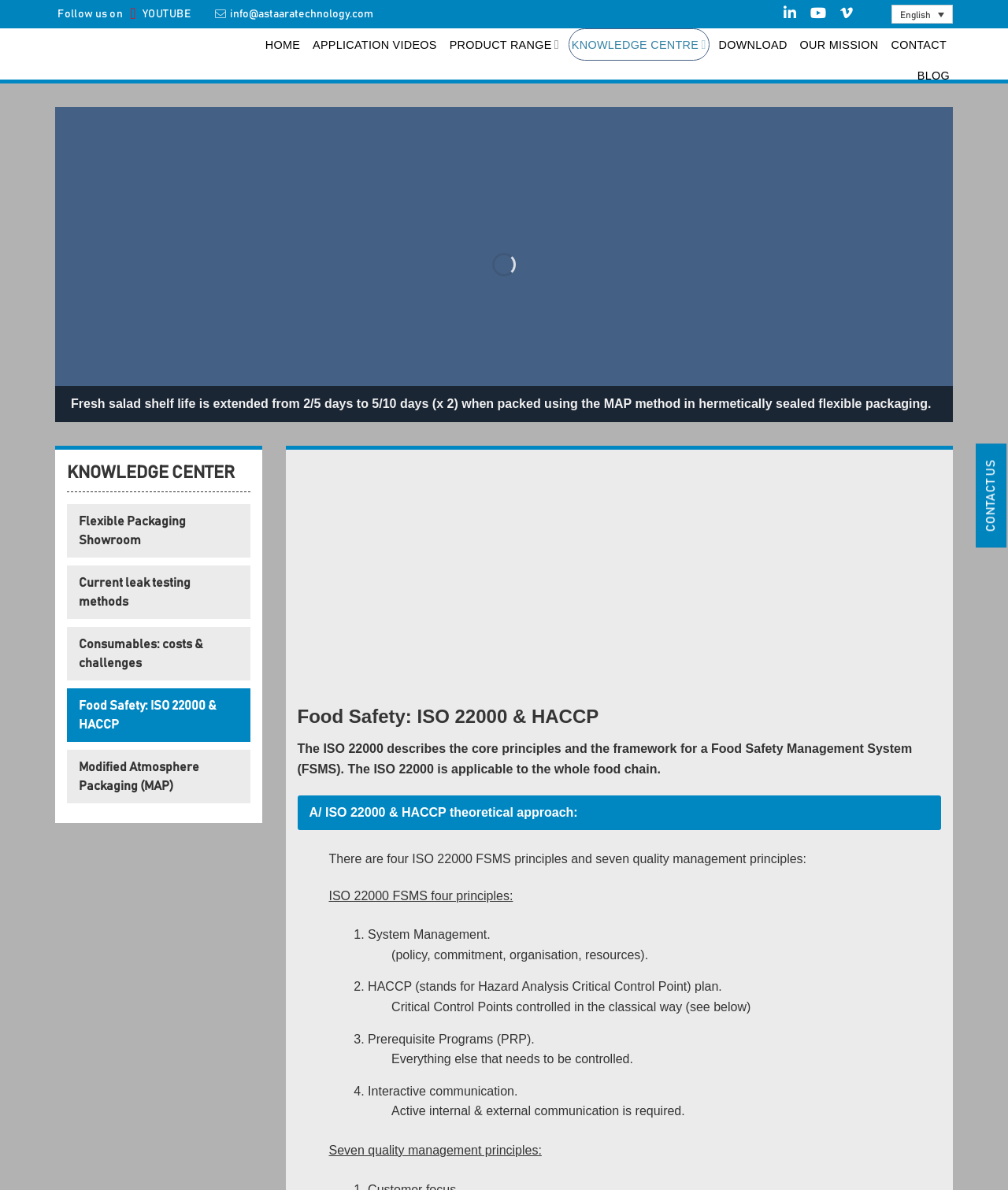Please answer the following question using a single word or phrase: What is the company name?

Astaara